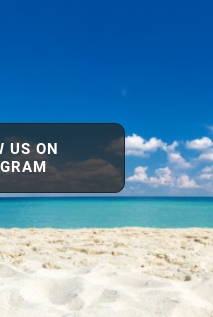Please answer the following question using a single word or phrase: 
What is the atmosphere of the coastal location?

Vibrant